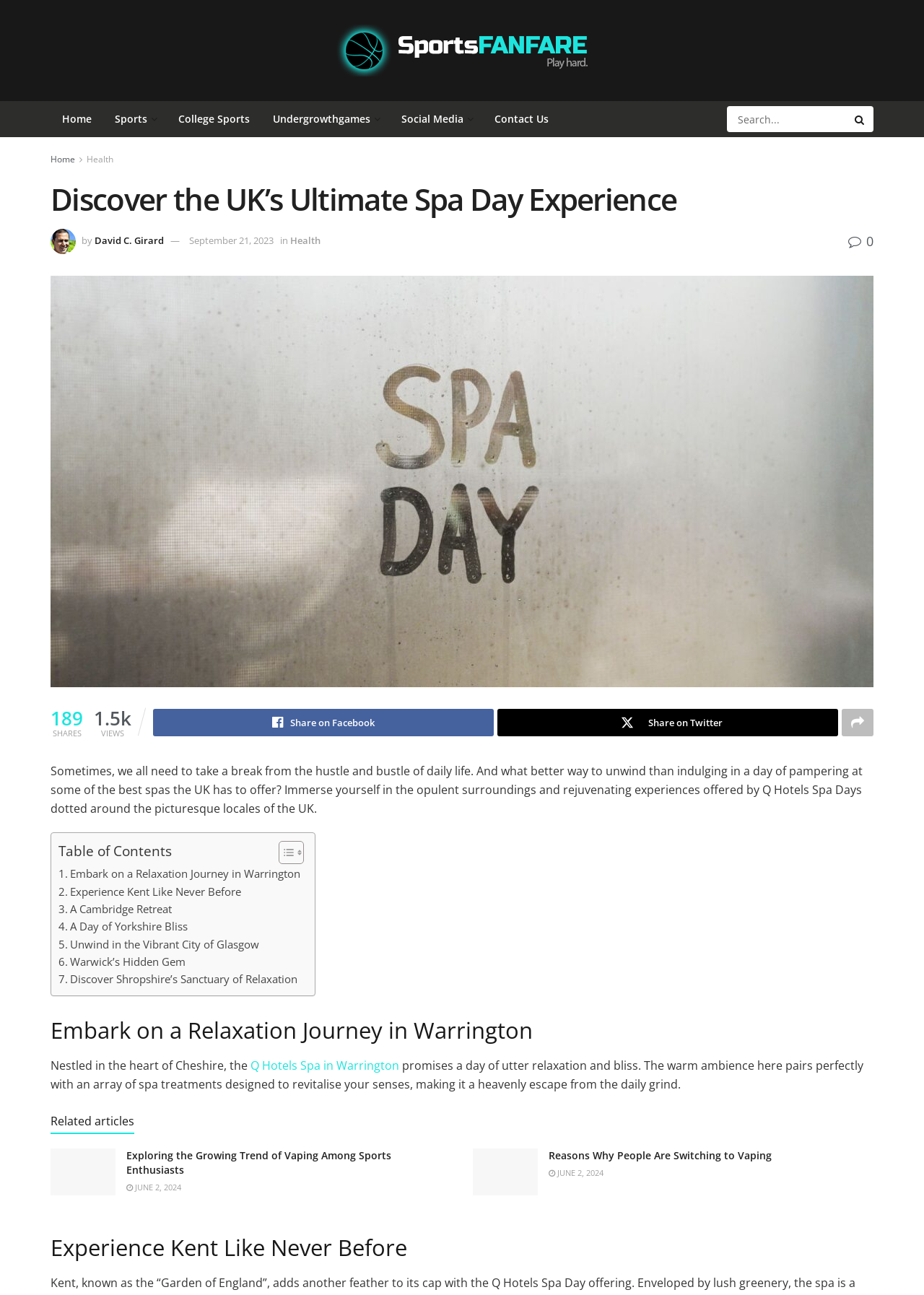Given the element description Birdie Wing 1-13 (Streaming), specify the bounding box coordinates of the corresponding UI element in the format (top-left x, top-left y, bottom-right x, bottom-right y). All values must be between 0 and 1.

None